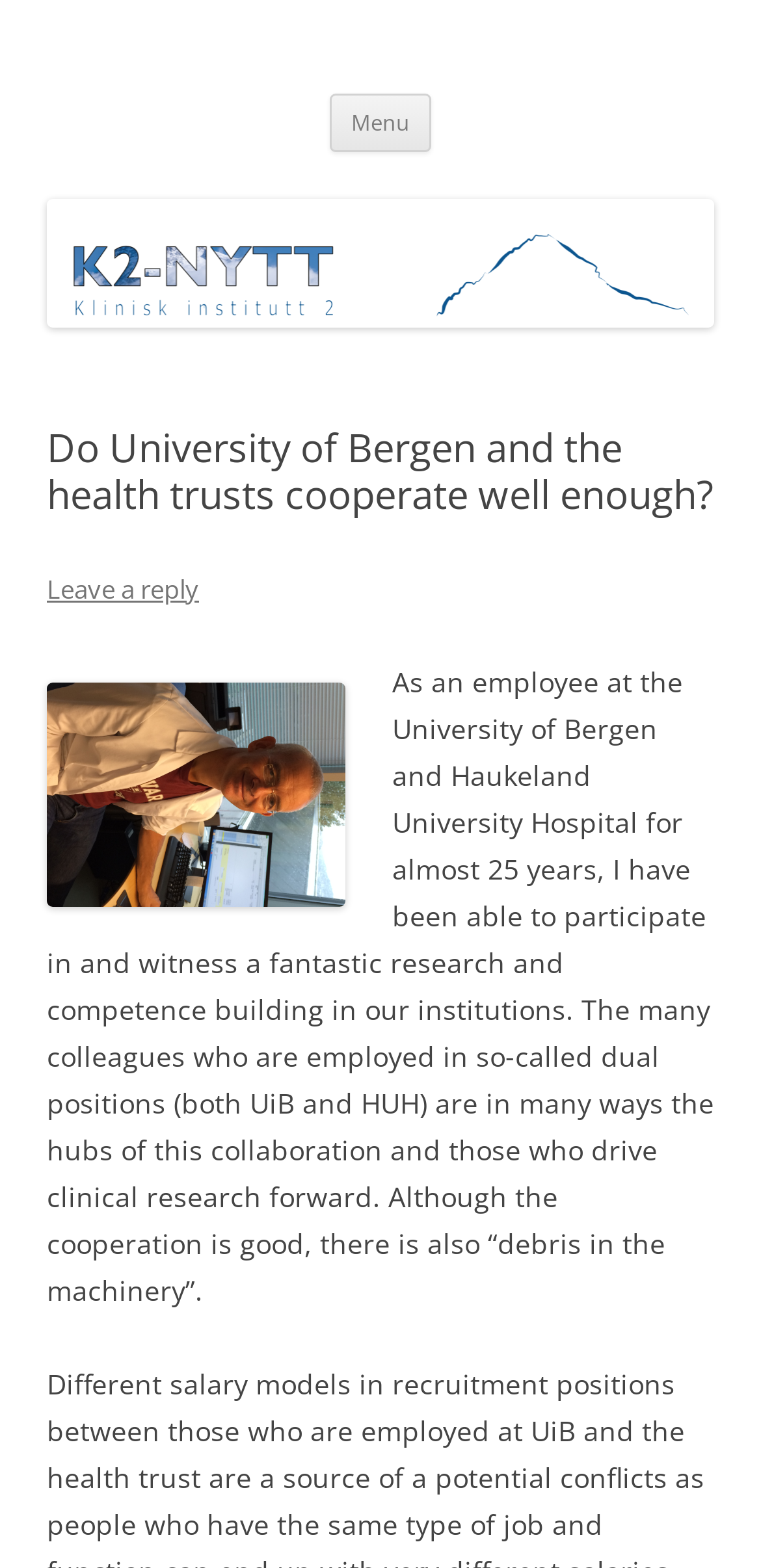Determine the bounding box for the UI element that matches this description: "Menu".

[0.433, 0.06, 0.567, 0.097]